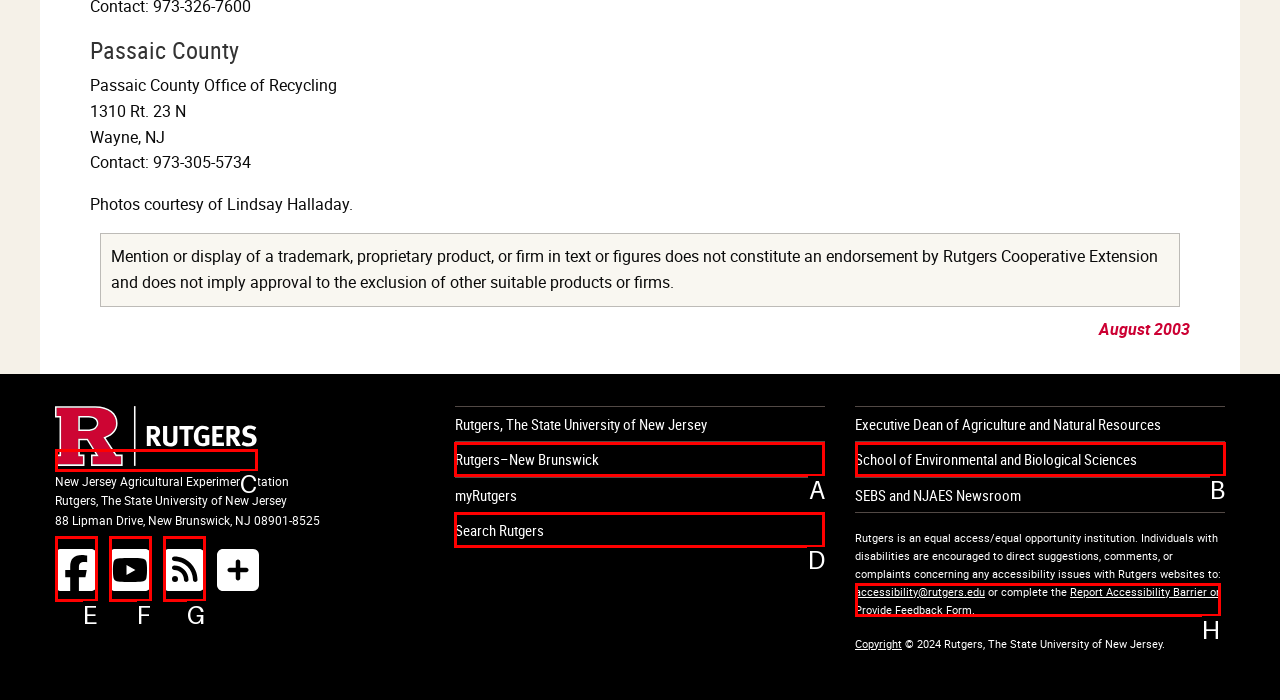Given the description: Rutgers–New Brunswick, identify the matching option. Answer with the corresponding letter.

A